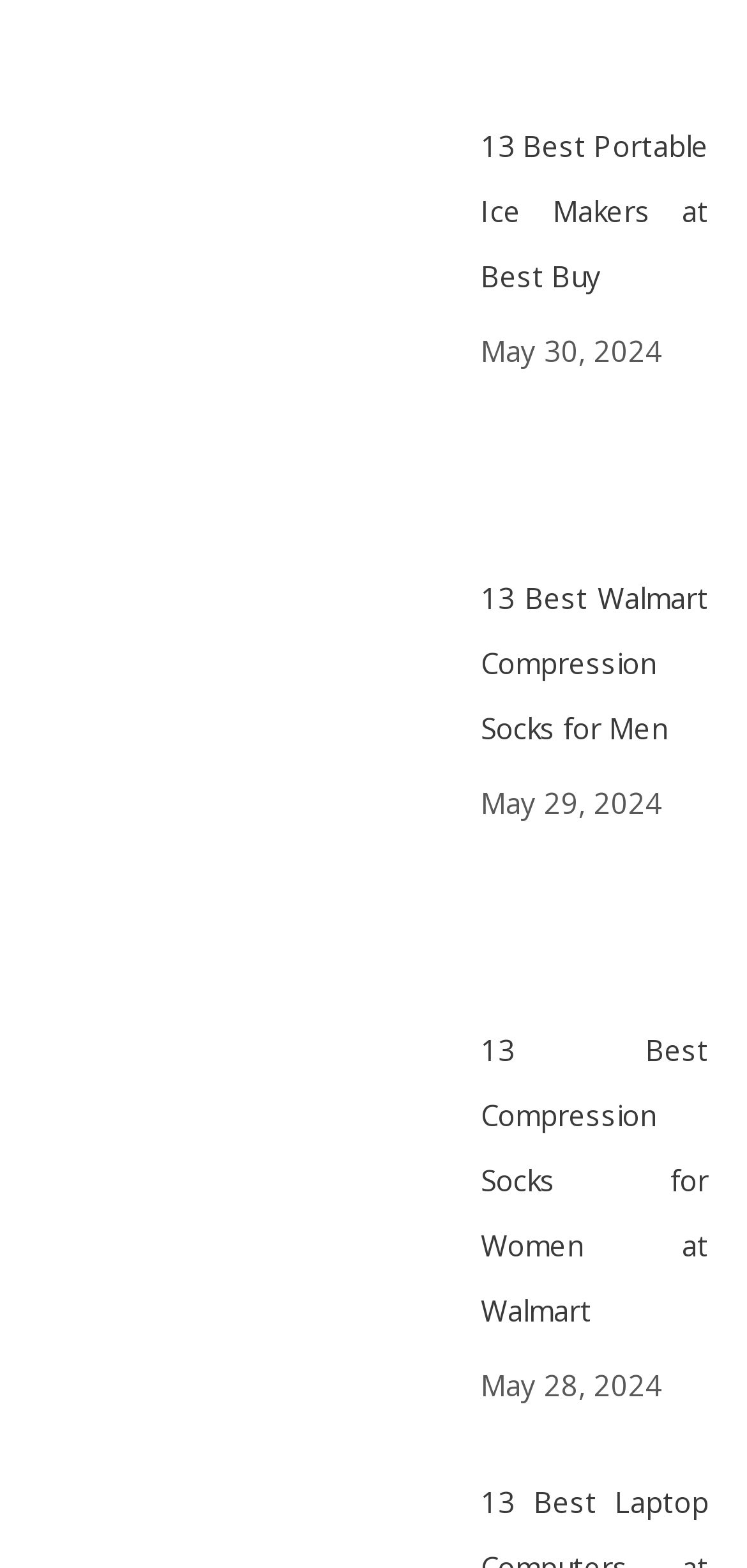Please answer the following question as detailed as possible based on the image: 
What is the common theme among the articles?

I analyzed the content of the articles and found that they all appear to be product reviews, with titles like '13 Best Portable Ice Makers at Best Buy' and '13 Best Compression Socks for Women at Walmart'.